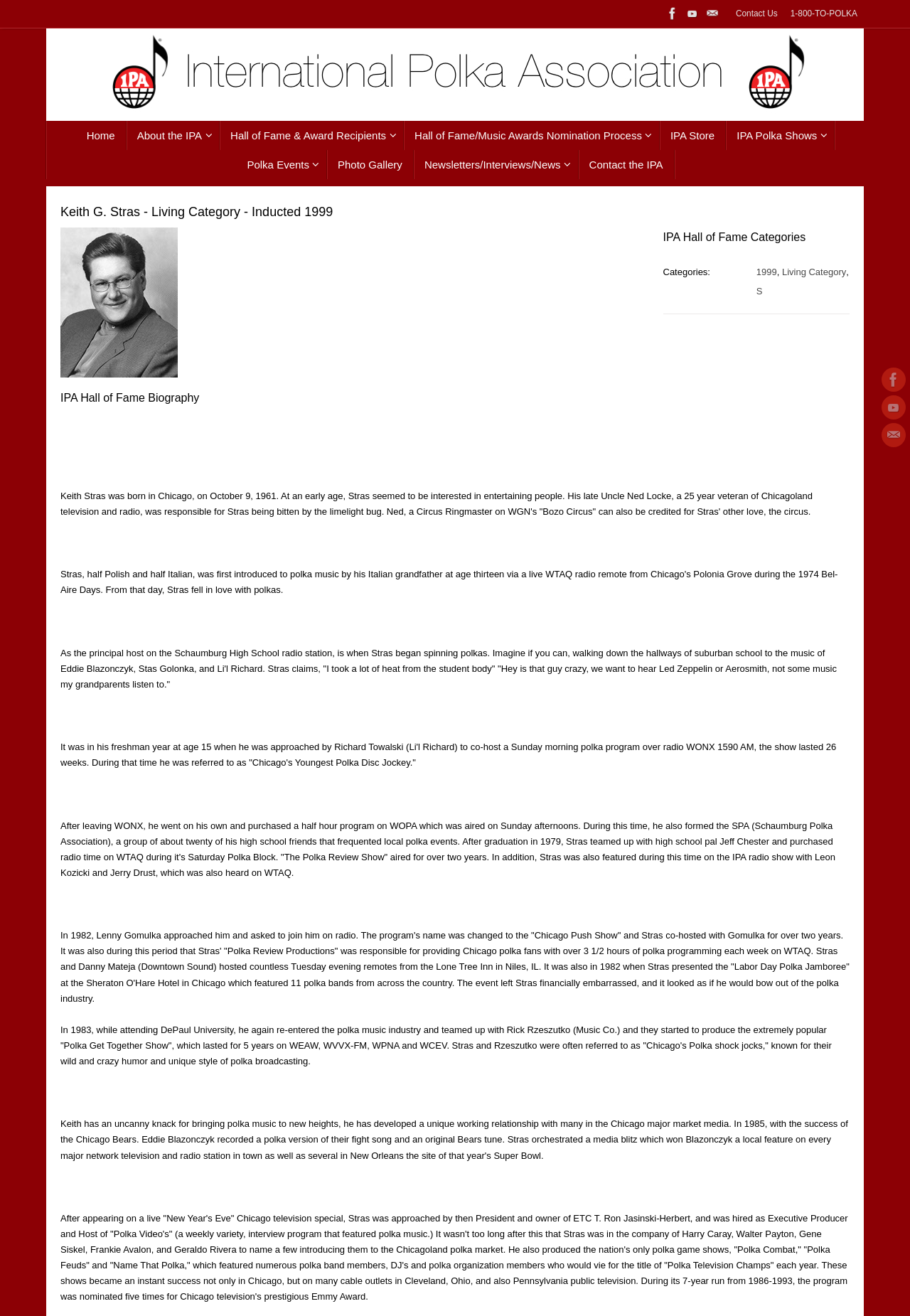Based on the element description "IPA Store", predict the bounding box coordinates of the UI element.

[0.725, 0.092, 0.798, 0.114]